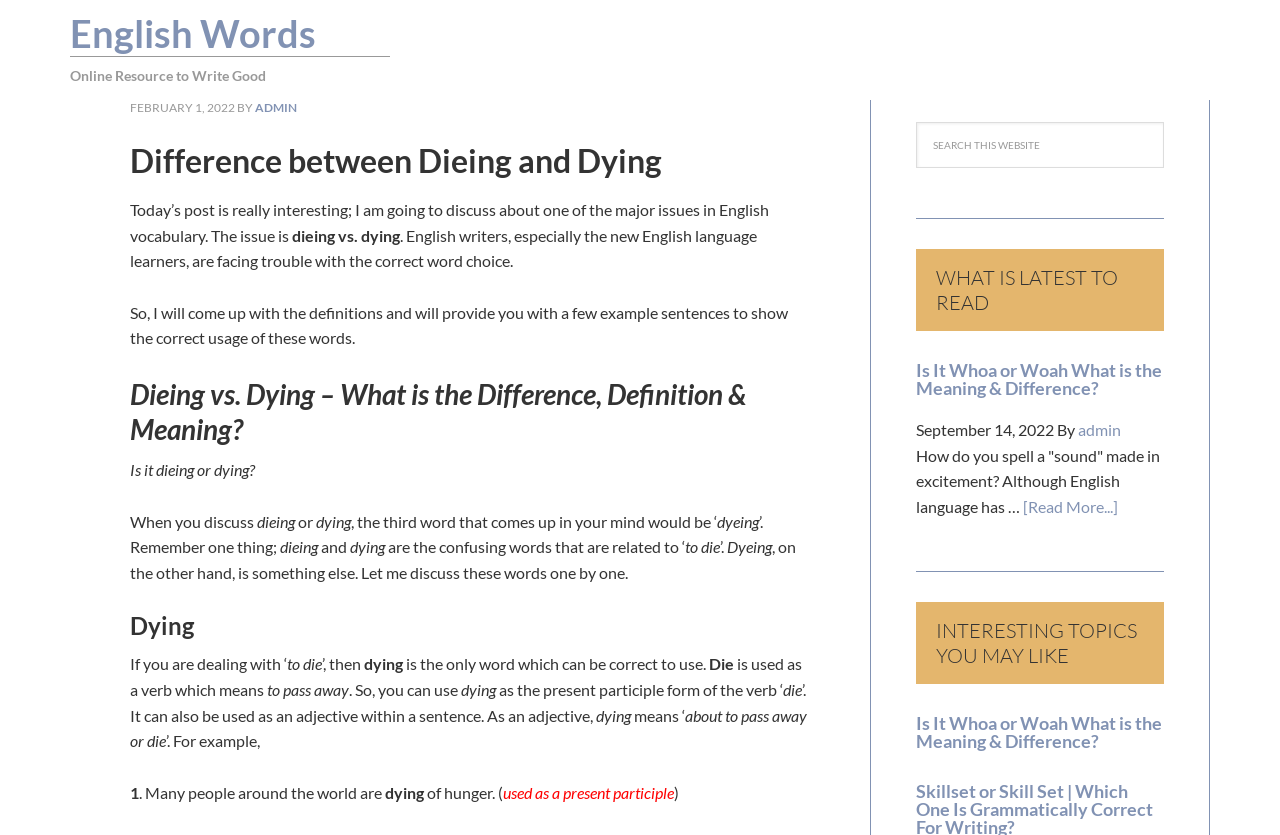Who wrote the article 'Is It Whoa or Woah What is the Meaning & Difference?'?
Answer the question with as much detail as you can, using the image as a reference.

The author of the article 'Is It Whoa or Woah What is the Meaning & Difference?' is identified as 'admin', as indicated by the link 'admin' next to the time 'September 14, 2022'.